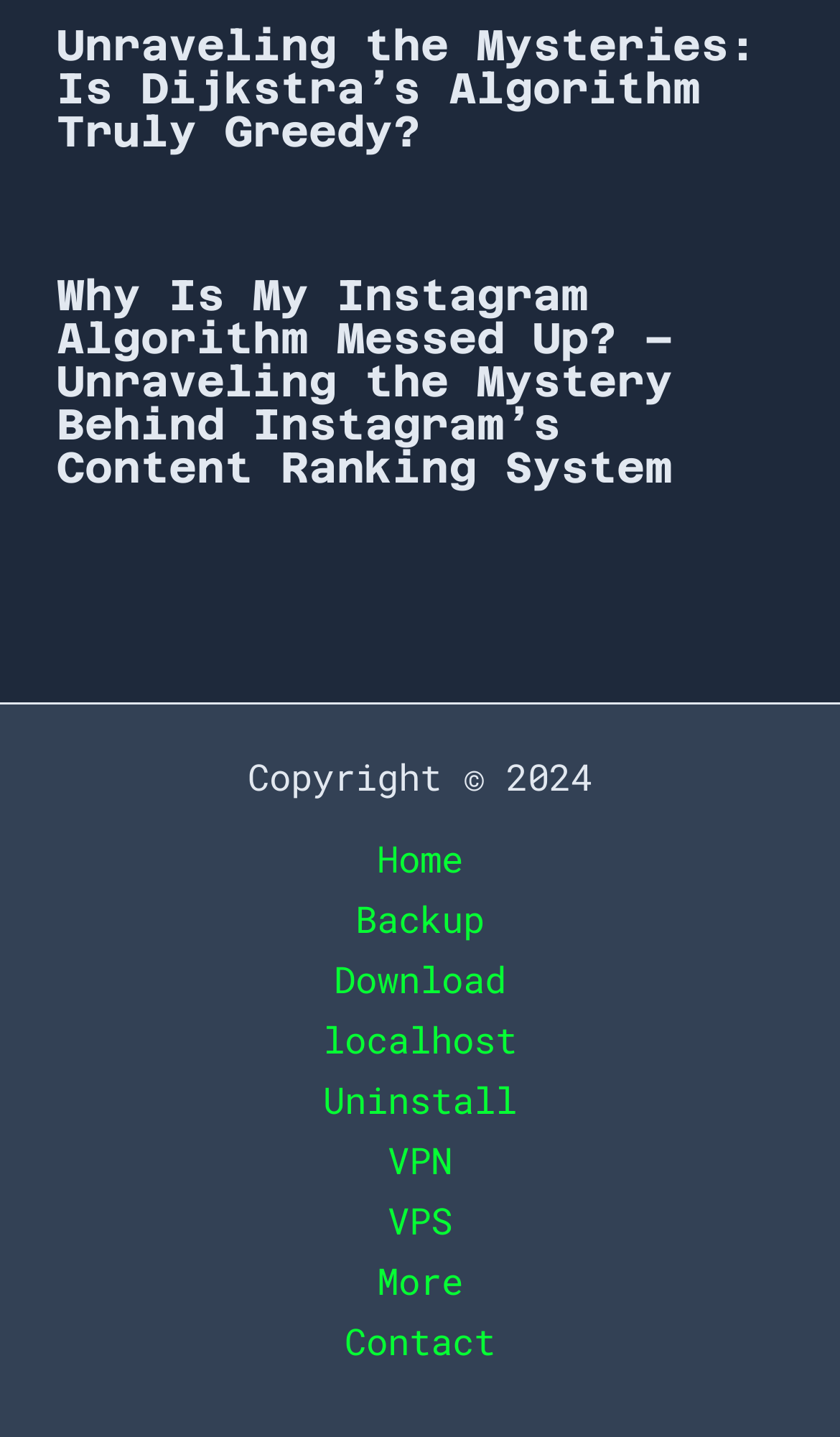Determine the coordinates of the bounding box that should be clicked to complete the instruction: "go to Home page". The coordinates should be represented by four float numbers between 0 and 1: [left, top, right, bottom].

[0.397, 0.577, 0.603, 0.619]